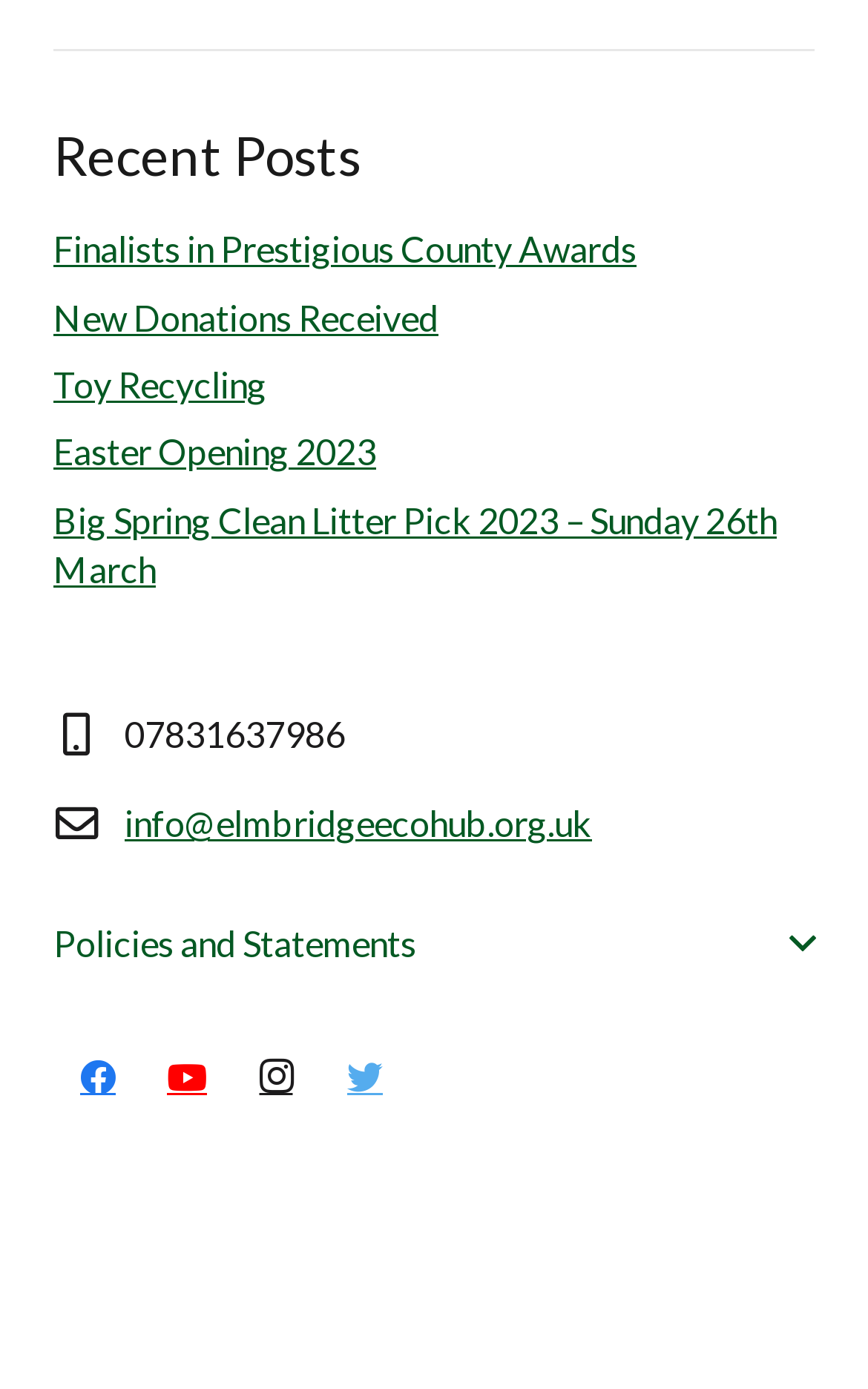Please answer the following question using a single word or phrase: 
What is the email address listed?

info@elmbridgeecohub.org.uk